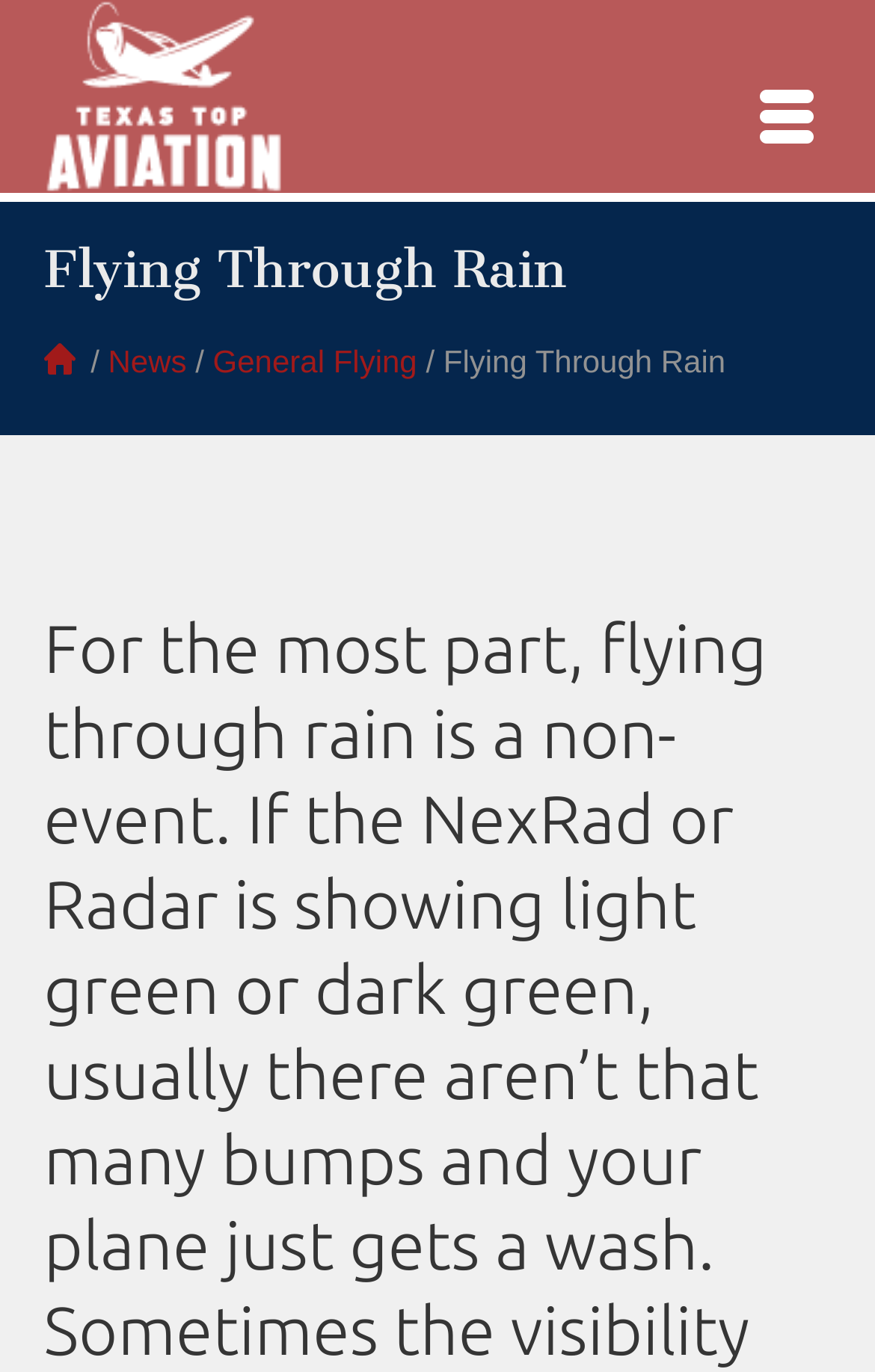Provide a comprehensive caption for the webpage.

The webpage is about flying through rain, with a main heading "Flying Through Rain" located at the top center of the page. Below the heading, there are several links and static text elements aligned horizontally. On the left, there is a link with no text, followed by an arrow symbol "↸" and a forward slash "/". To the right of these elements, there are two links, "News" and "General Flying", separated by a small gap. Further to the right, there is another instance of the text "Flying Through Rain", which appears to be a static text element. Overall, the webpage has a simple layout with a focus on providing links and text related to flying through rain.